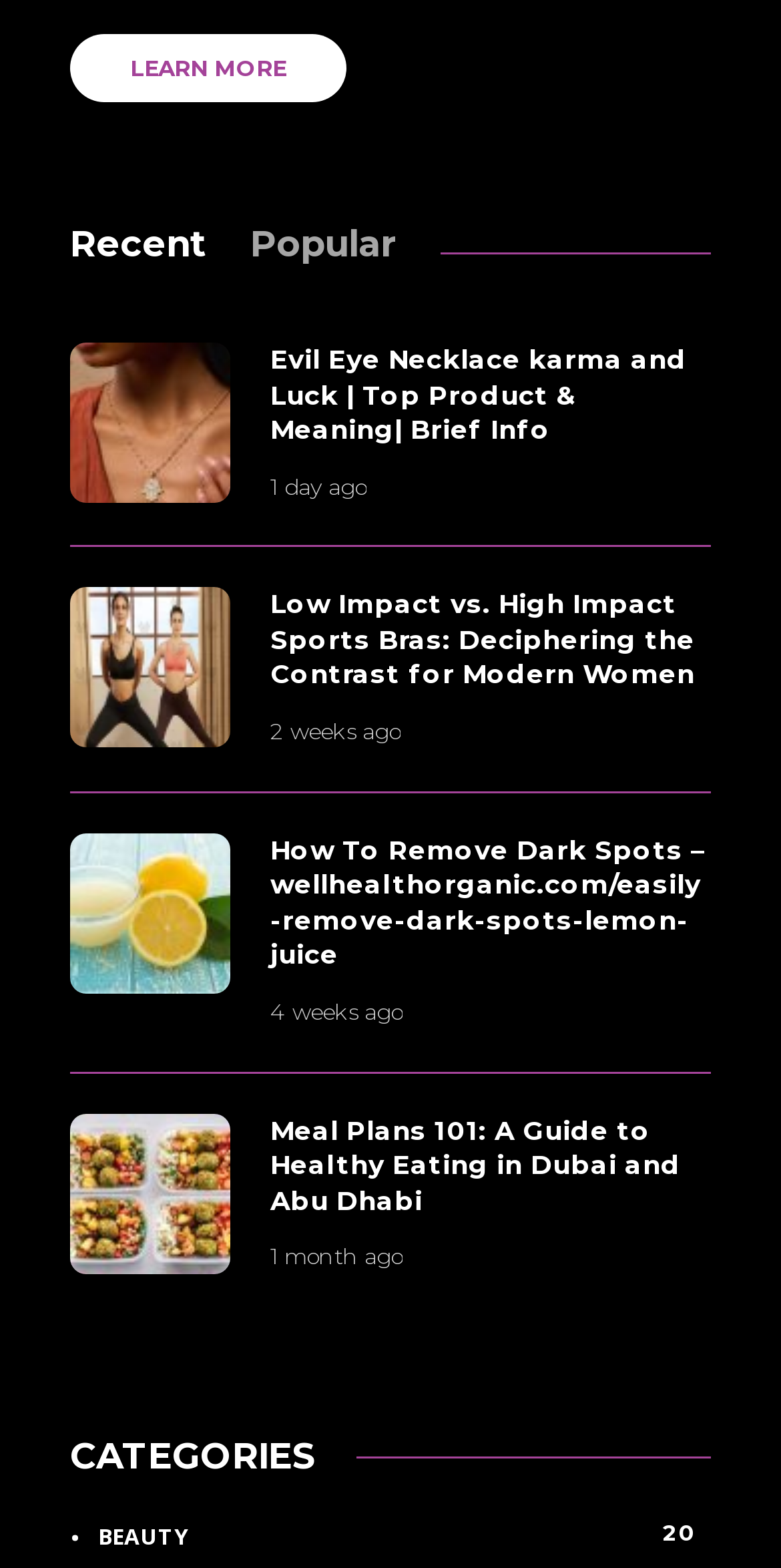Please indicate the bounding box coordinates of the element's region to be clicked to achieve the instruction: "Click on the 'LEARN MORE' link". Provide the coordinates as four float numbers between 0 and 1, i.e., [left, top, right, bottom].

[0.09, 0.021, 0.444, 0.065]